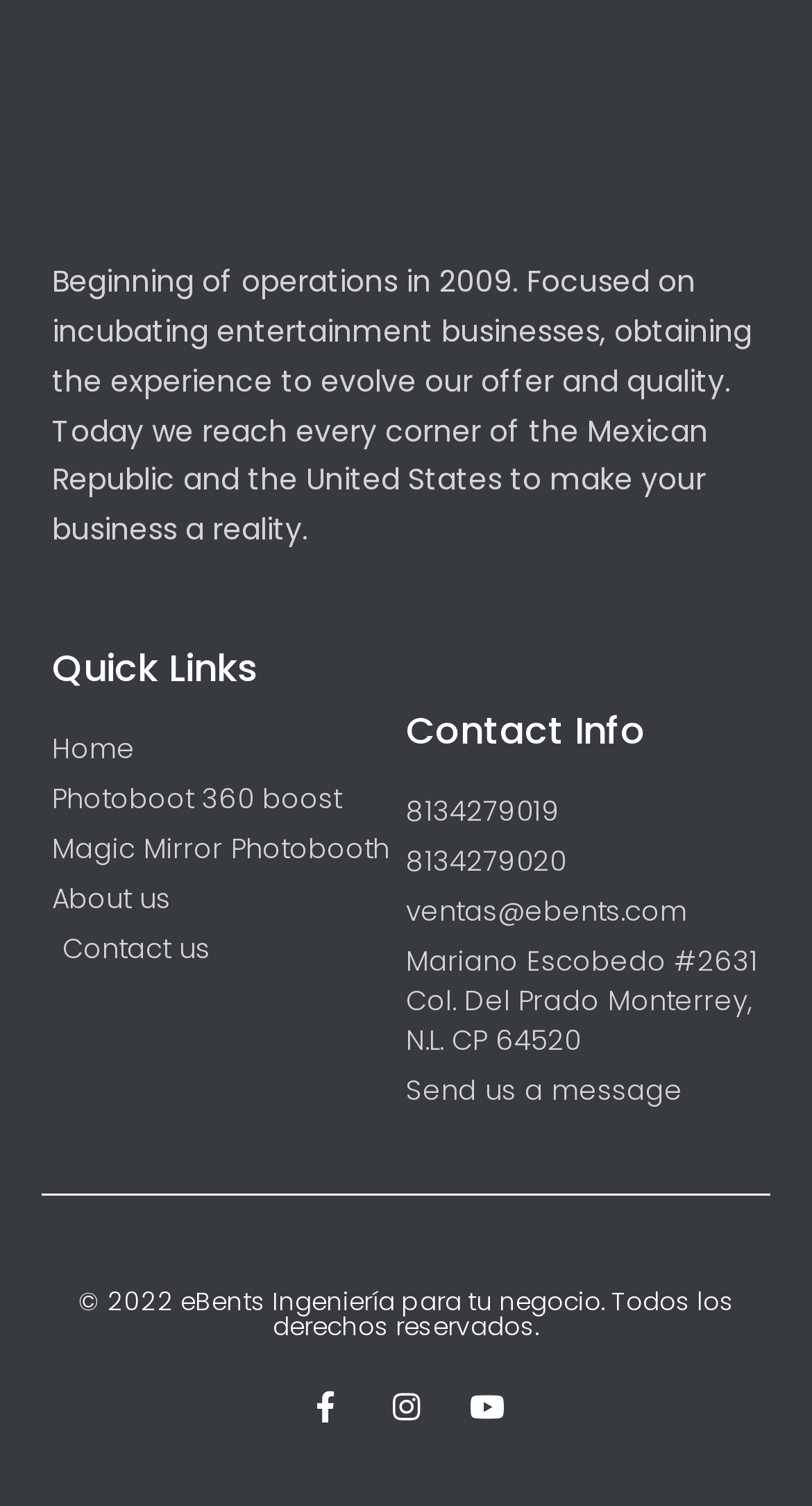Determine the bounding box coordinates for the area you should click to complete the following instruction: "Click on Contact us".

[0.064, 0.617, 0.5, 0.643]